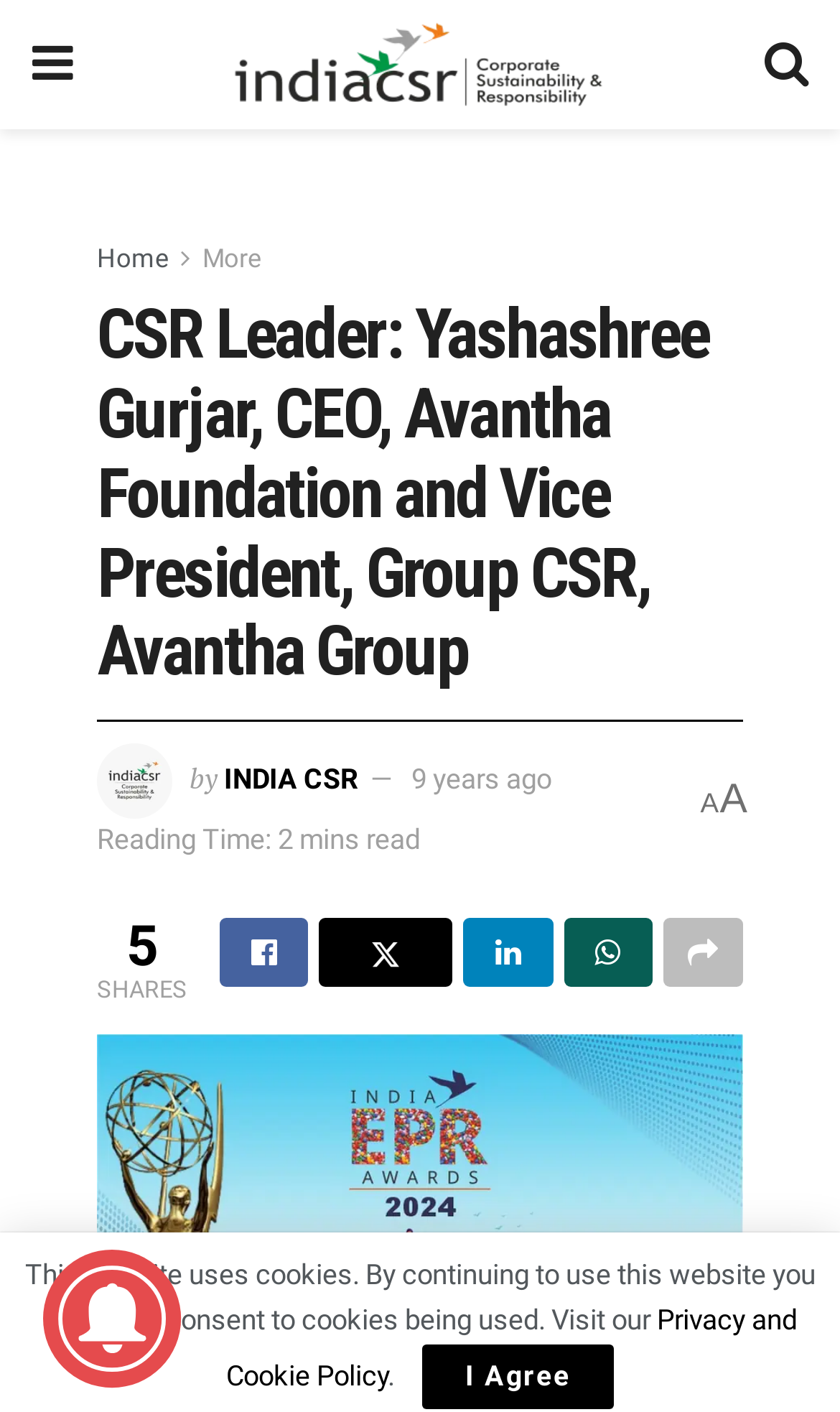Show the bounding box coordinates for the element that needs to be clicked to execute the following instruction: "Click the India CSR link". Provide the coordinates in the form of four float numbers between 0 and 1, i.e., [left, top, right, bottom].

[0.28, 0.015, 0.717, 0.076]